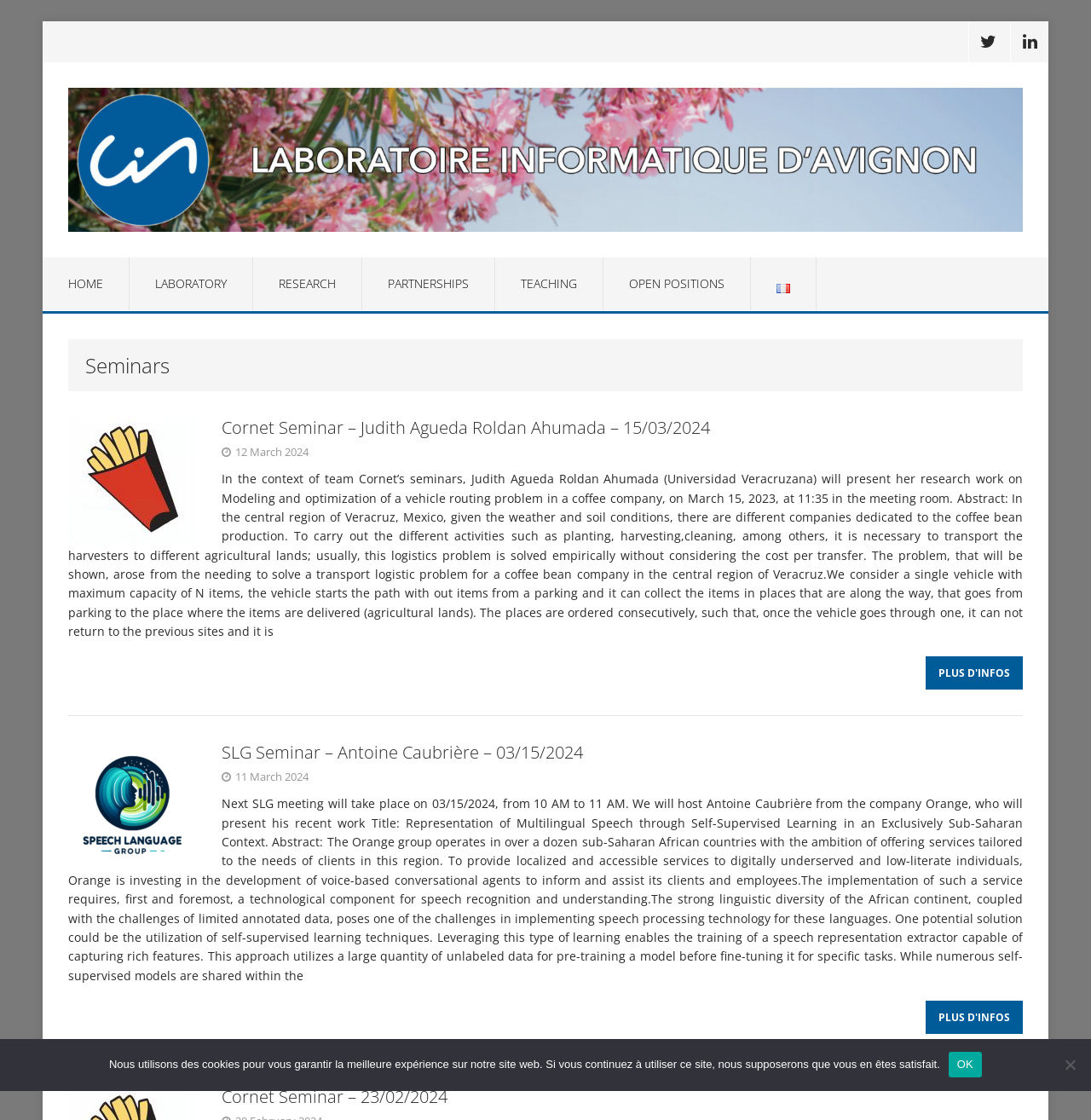Given the description "OK", determine the bounding box of the corresponding UI element.

[0.869, 0.939, 0.9, 0.962]